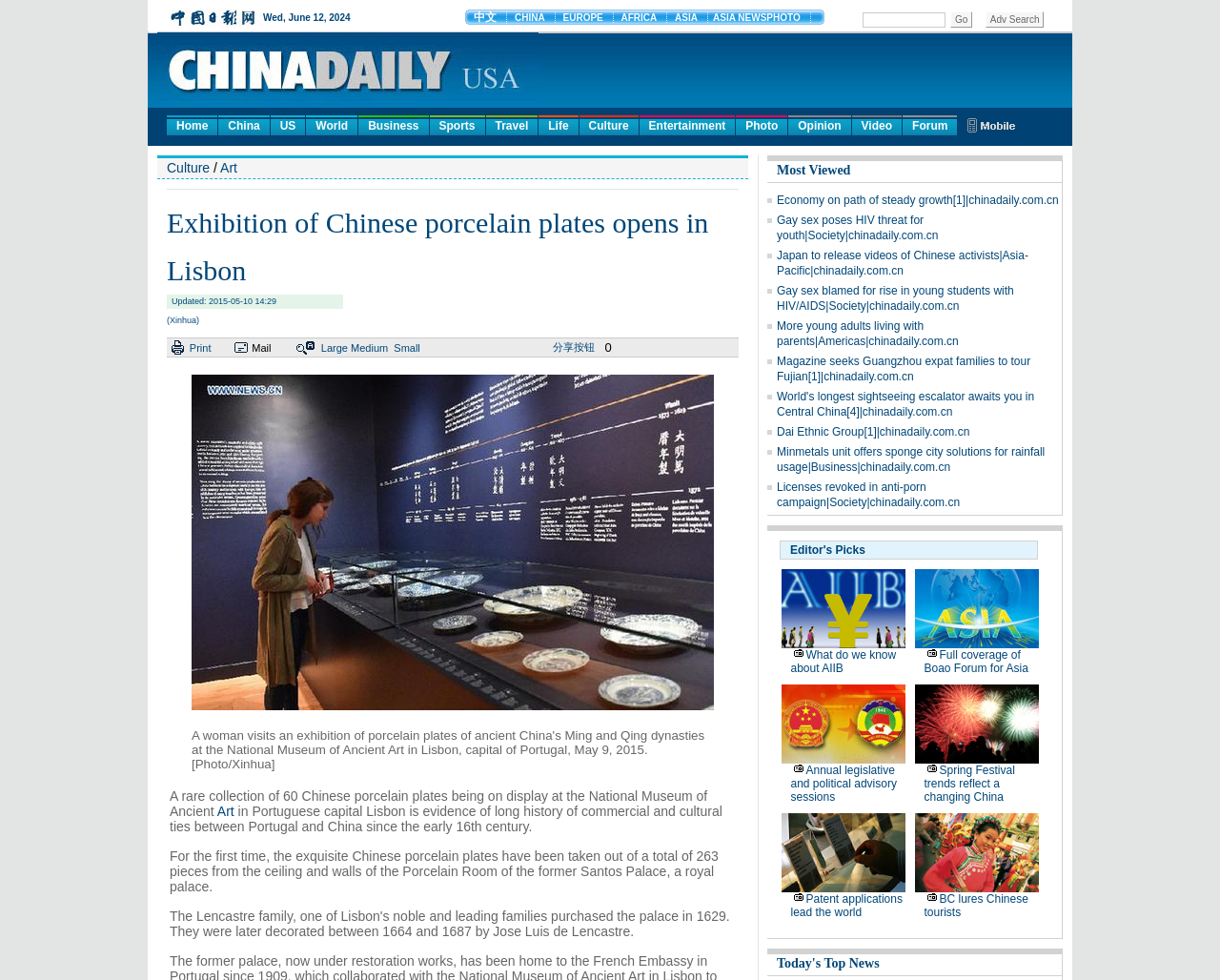Please identify the bounding box coordinates of the area that needs to be clicked to follow this instruction: "Read the 'Economy on path of steady growth' news".

[0.637, 0.197, 0.868, 0.211]